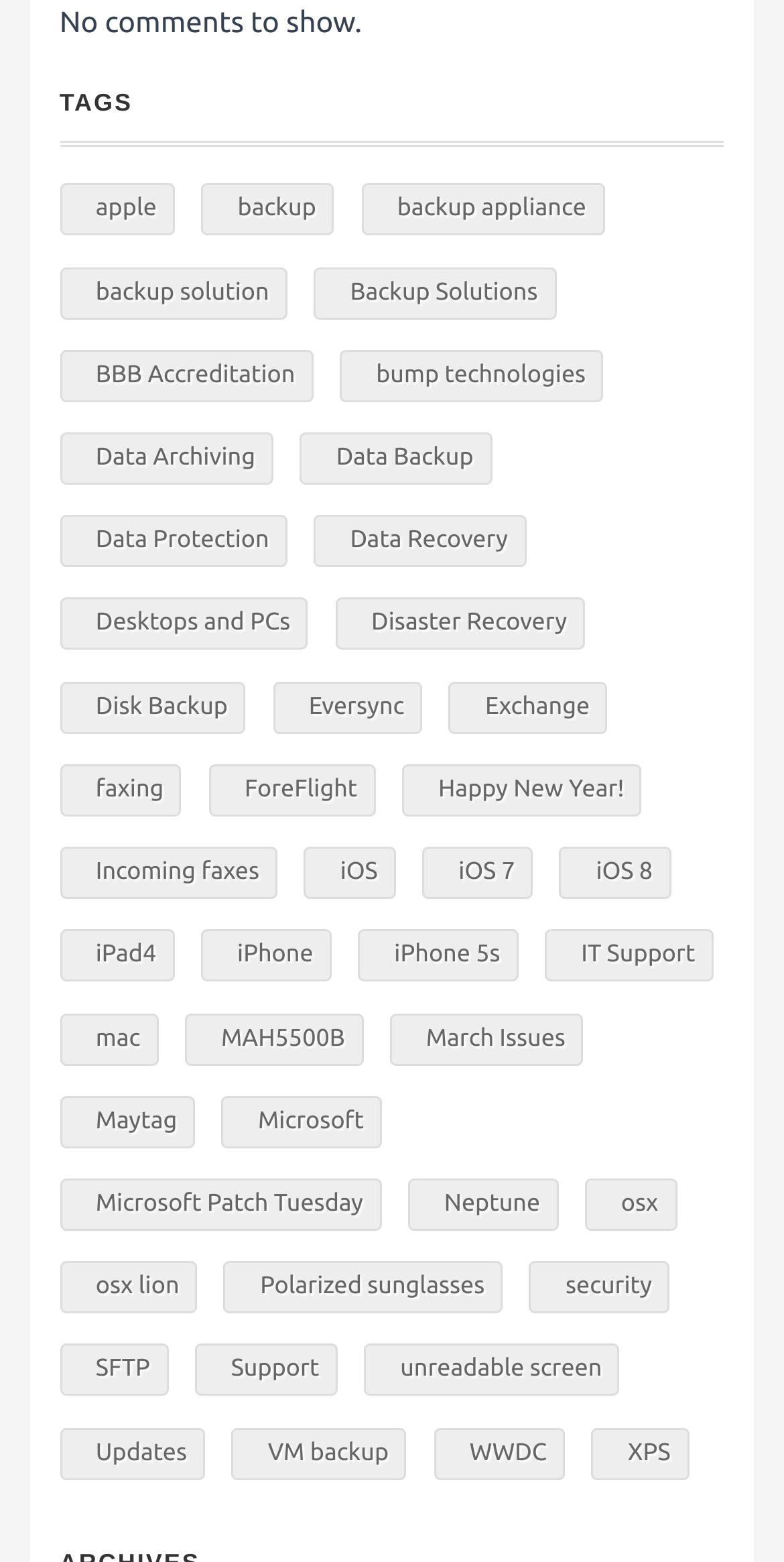Answer the question below using just one word or a short phrase: 
What is the text of the static text element?

No comments to show.